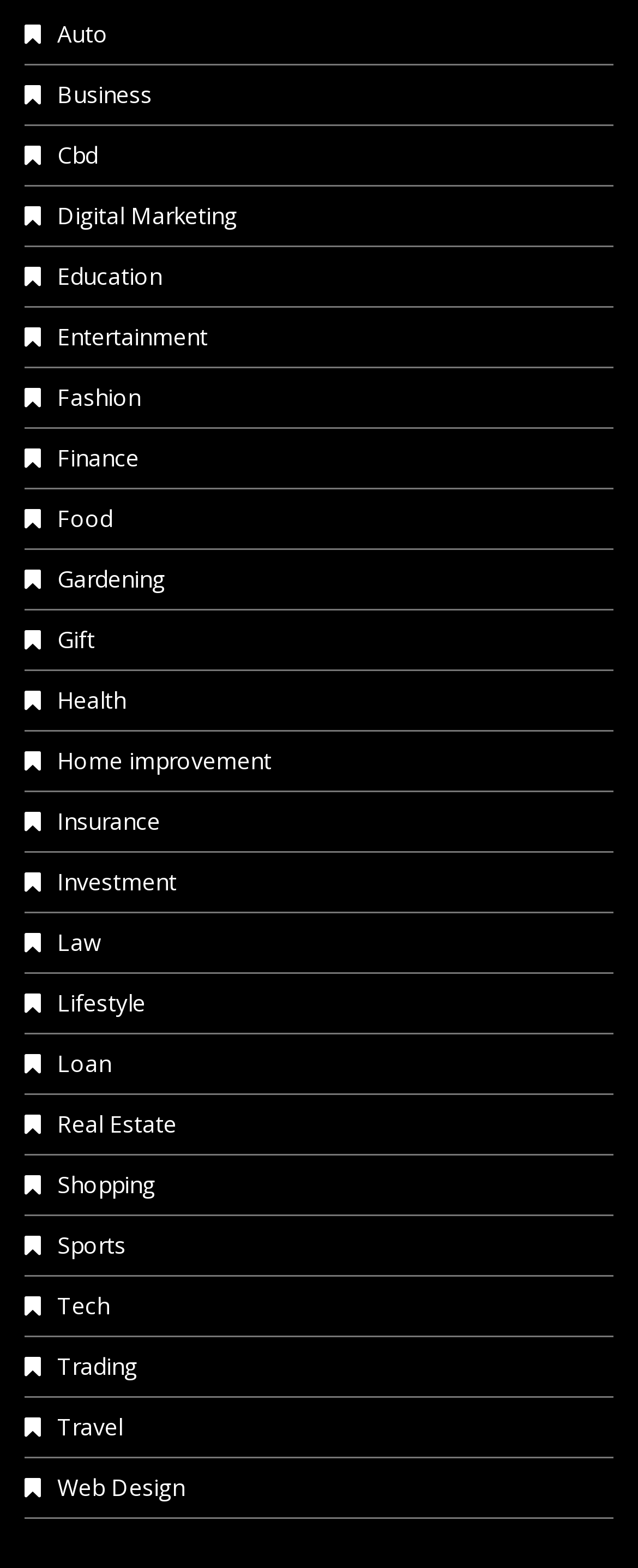Specify the bounding box coordinates of the region I need to click to perform the following instruction: "View Entertainment". The coordinates must be four float numbers in the range of 0 to 1, i.e., [left, top, right, bottom].

[0.038, 0.205, 0.326, 0.225]